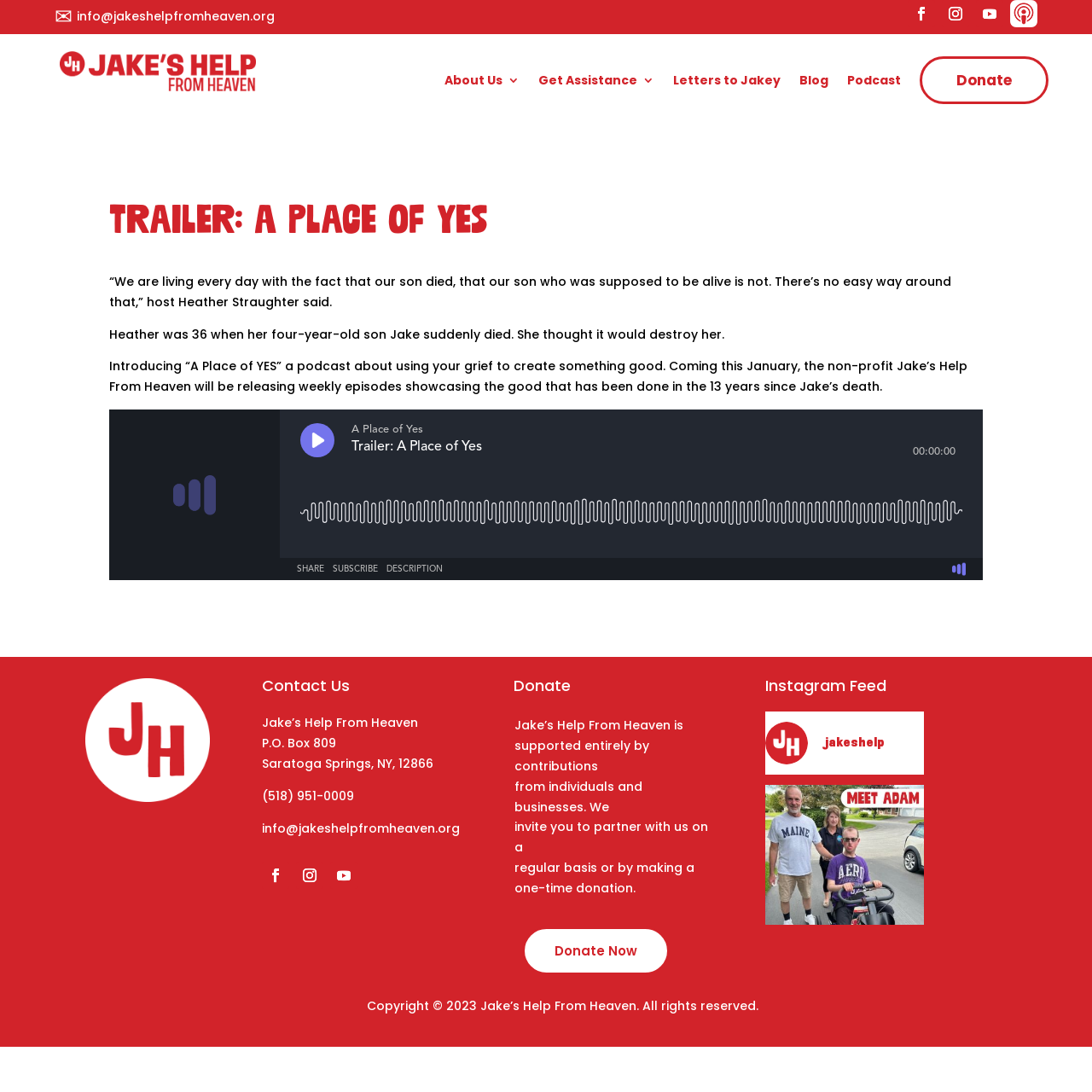Find the bounding box coordinates of the element to click in order to complete this instruction: "Contact Us". The bounding box coordinates must be four float numbers between 0 and 1, denoted as [left, top, right, bottom].

[0.24, 0.621, 0.422, 0.635]